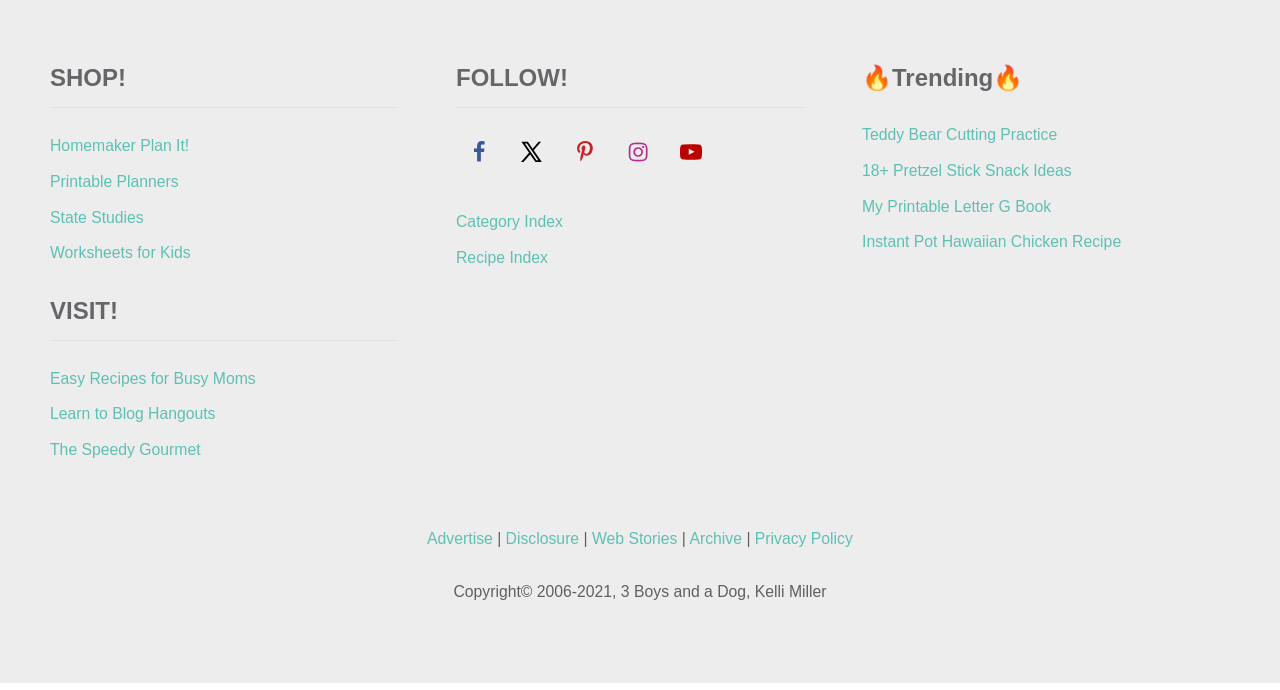Provide a single word or phrase to answer the given question: 
What is the main category of the website?

Homemaker